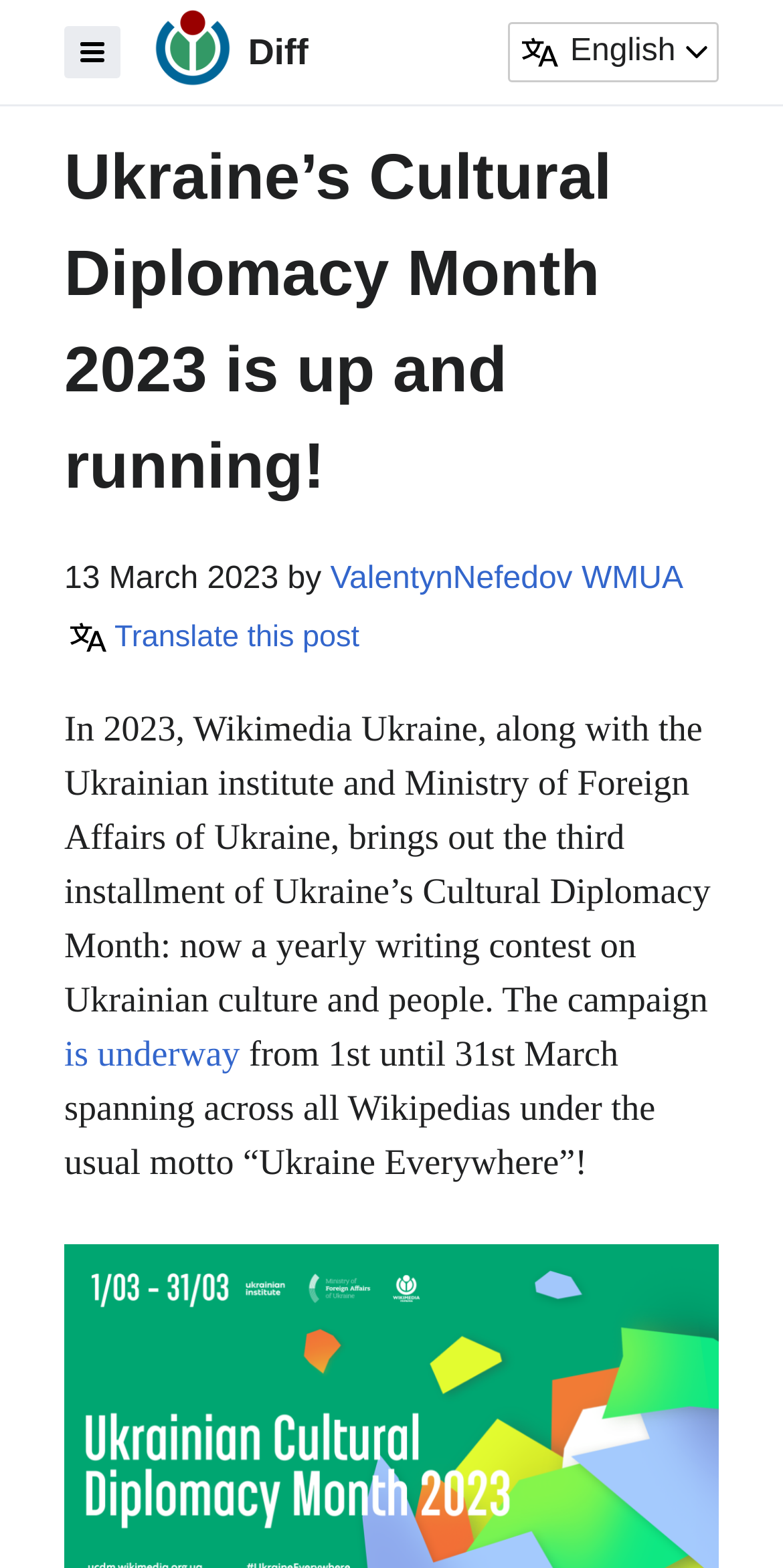Extract the primary header of the webpage and generate its text.

Ukraine’s Cultural Diplomacy Month 2023 is up and running!